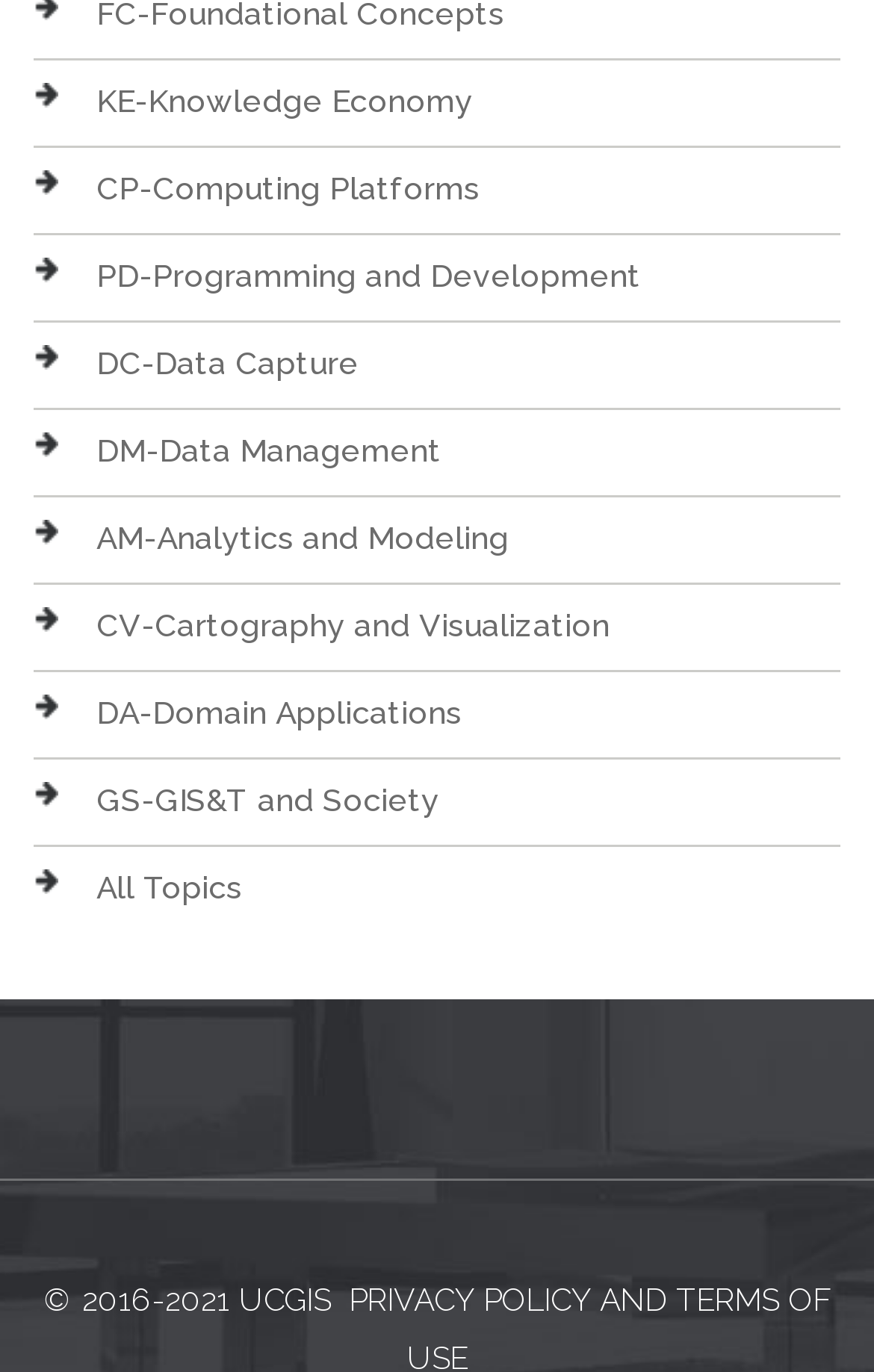Identify the bounding box coordinates for the element that needs to be clicked to fulfill this instruction: "Learn about GS-GIS&T and Society". Provide the coordinates in the format of four float numbers between 0 and 1: [left, top, right, bottom].

[0.11, 0.57, 0.503, 0.596]